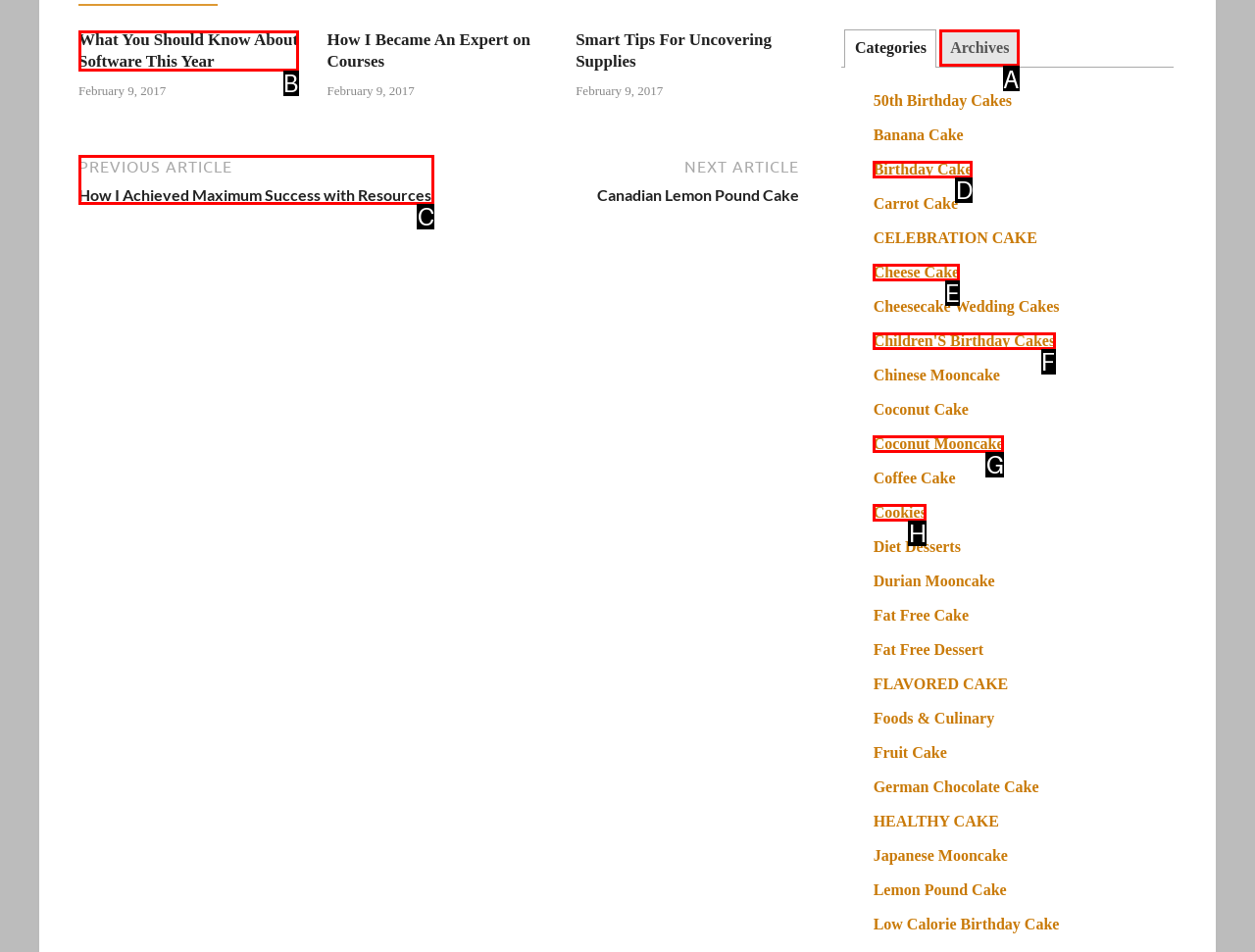Determine the letter of the UI element that will complete the task: Select the 'Archives' tab
Reply with the corresponding letter.

A